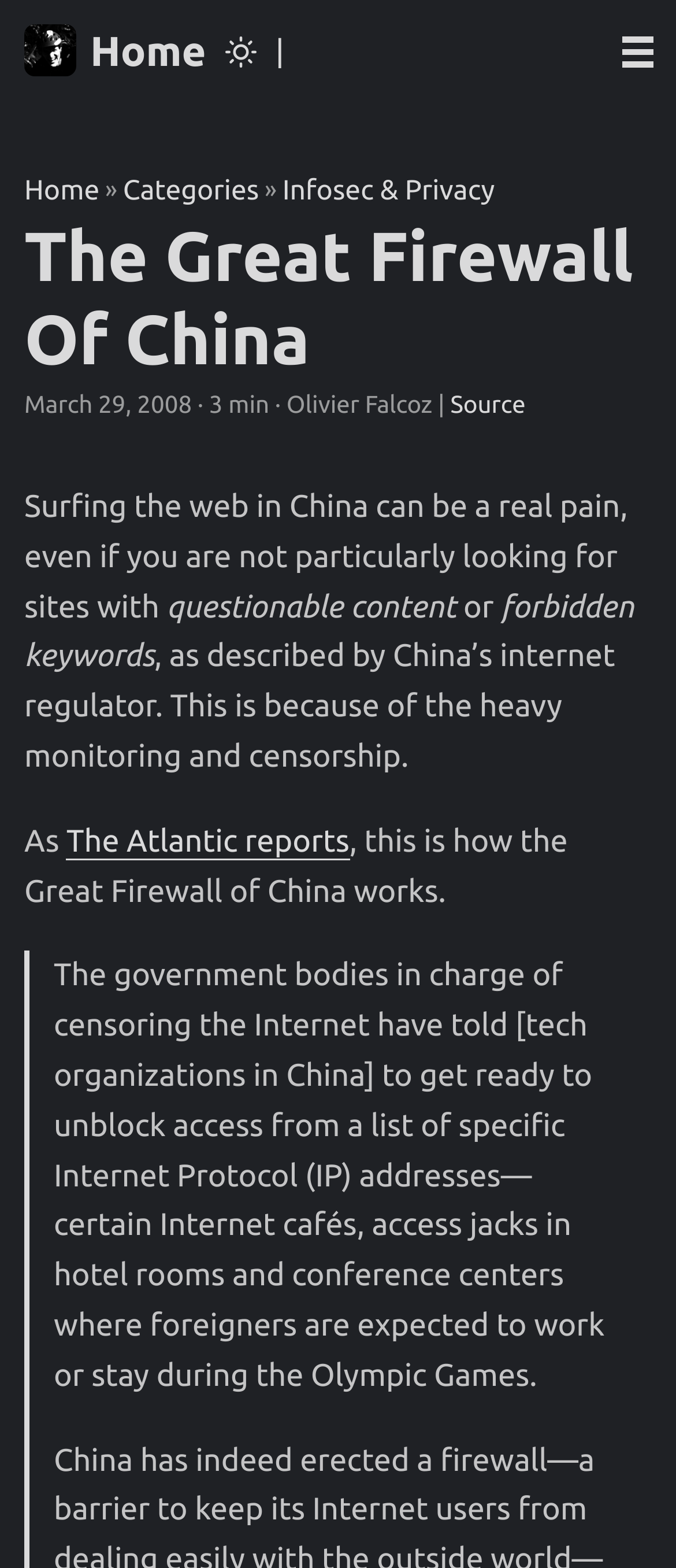From the element description parent_node: | title="(Alt + T)", predict the bounding box coordinates of the UI element. The coordinates must be specified in the format (top-left x, top-left y, bottom-right x, bottom-right y) and should be within the 0 to 1 range.

[0.325, 0.0, 0.387, 0.066]